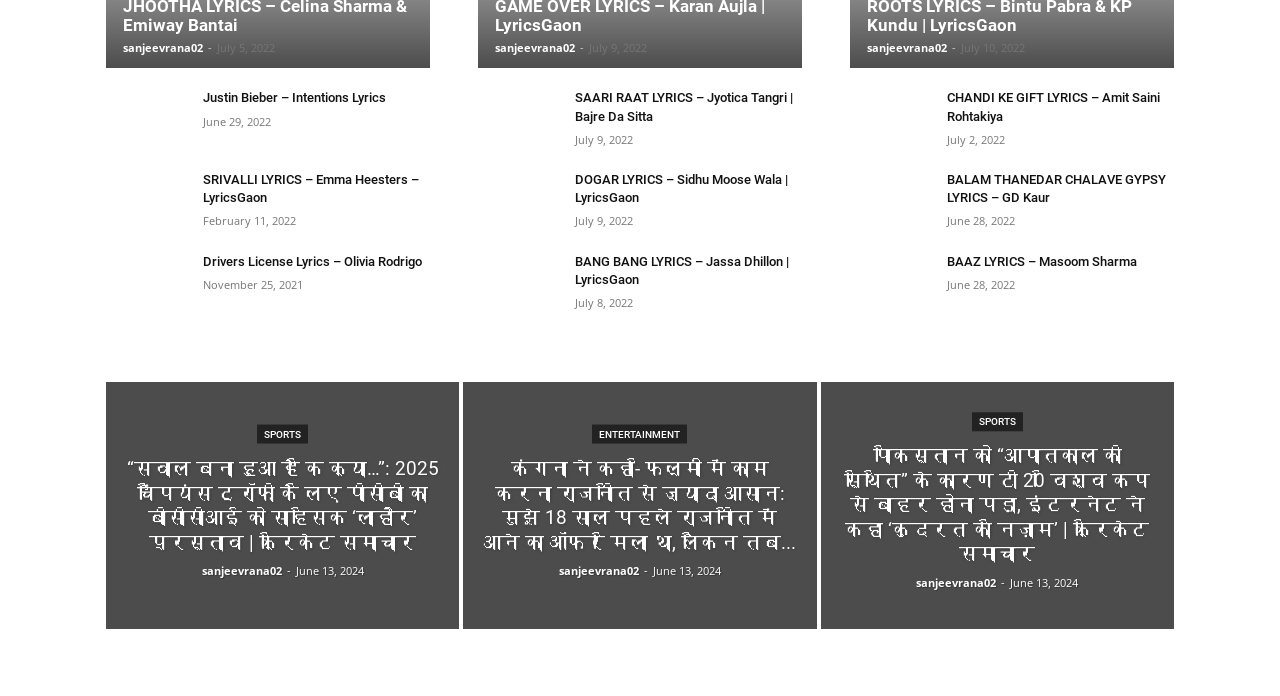Could you provide the bounding box coordinates for the portion of the screen to click to complete this instruction: "read about Senate Republicans Concerned Over Trump’s ‘Revenge’ Comments"?

None